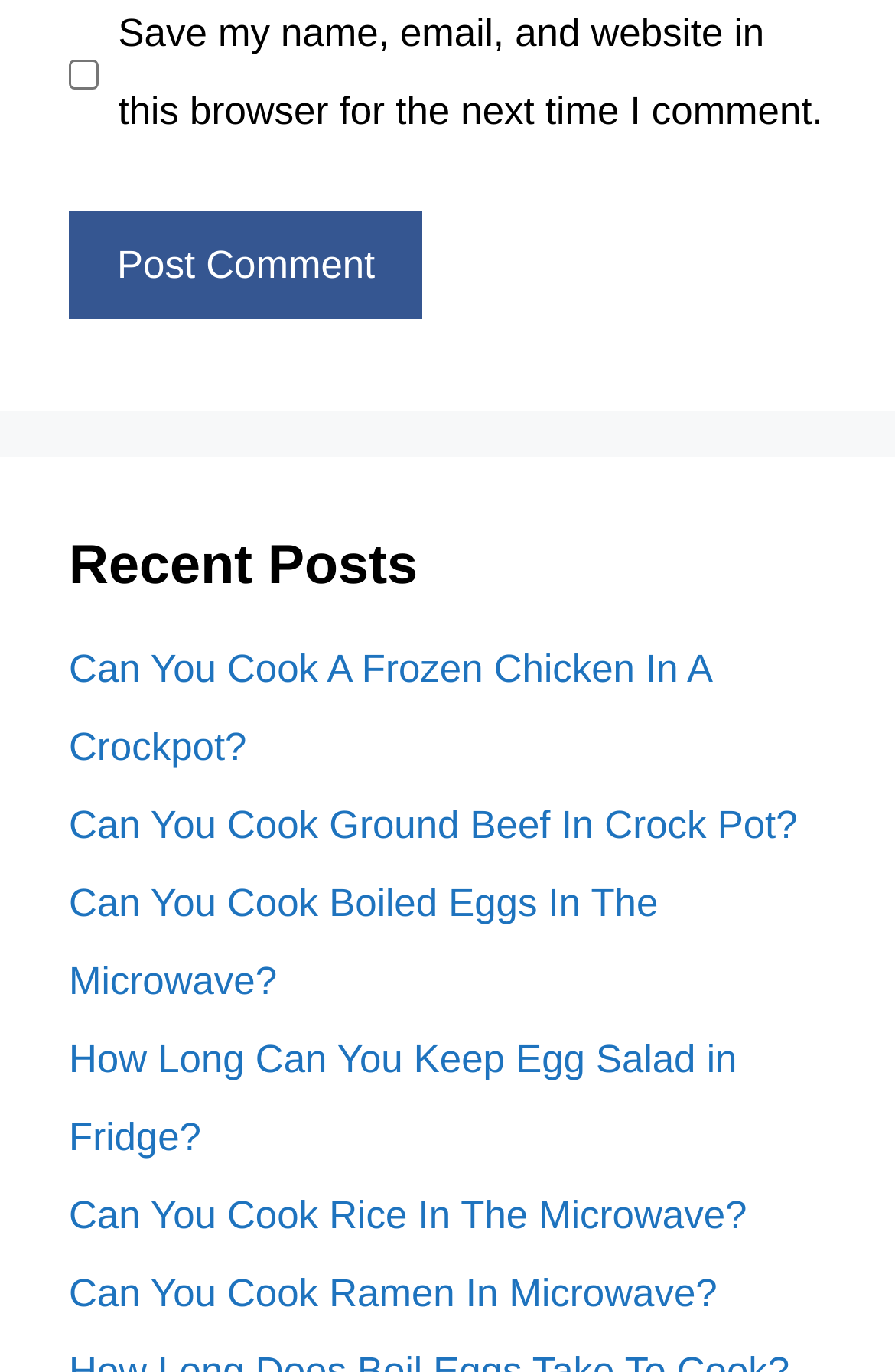Respond to the question below with a single word or phrase:
How many article links are listed?

7